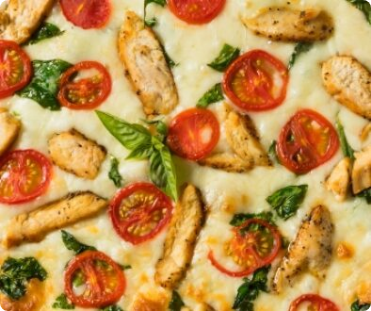Give a detailed explanation of what is happening in the image.

This image showcases a delicious white pizza topped with a creamy alfredo sauce, succulent pieces of grilled chicken, fresh cherry tomatoes, and vibrant basil leaves. The pizza features a golden-brown, crispy crust, ensuring a perfect balance of flavors and textures. The bright red of the tomatoes and the green basil provide a beautiful contrast against the rich, cheesy backdrop, making this dish not only appetizing but visually appealing as well. It's an expert-approved cheese hack for crafting an unforgettable pizza experience, perfect for those looking to elevate their dining with flavorful ingredients.